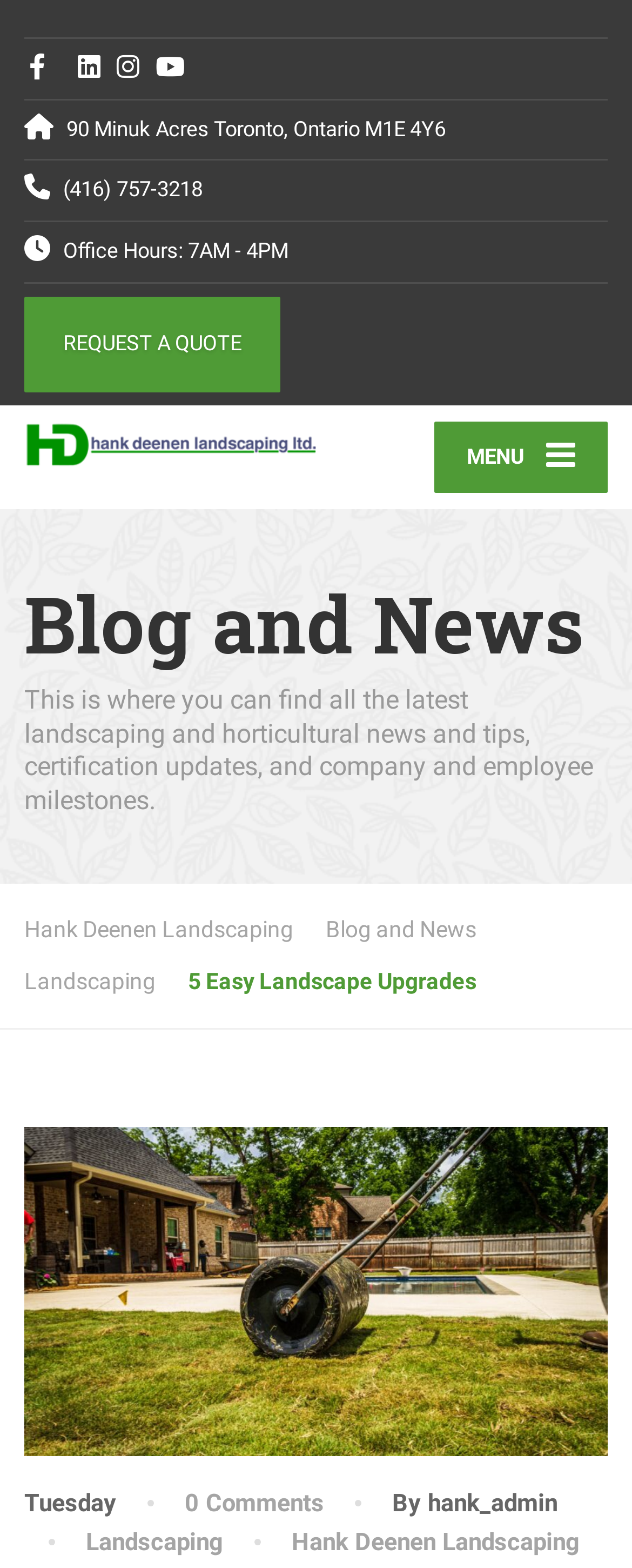Please answer the following query using a single word or phrase: 
What is the company's phone number?

(416) 757-3218